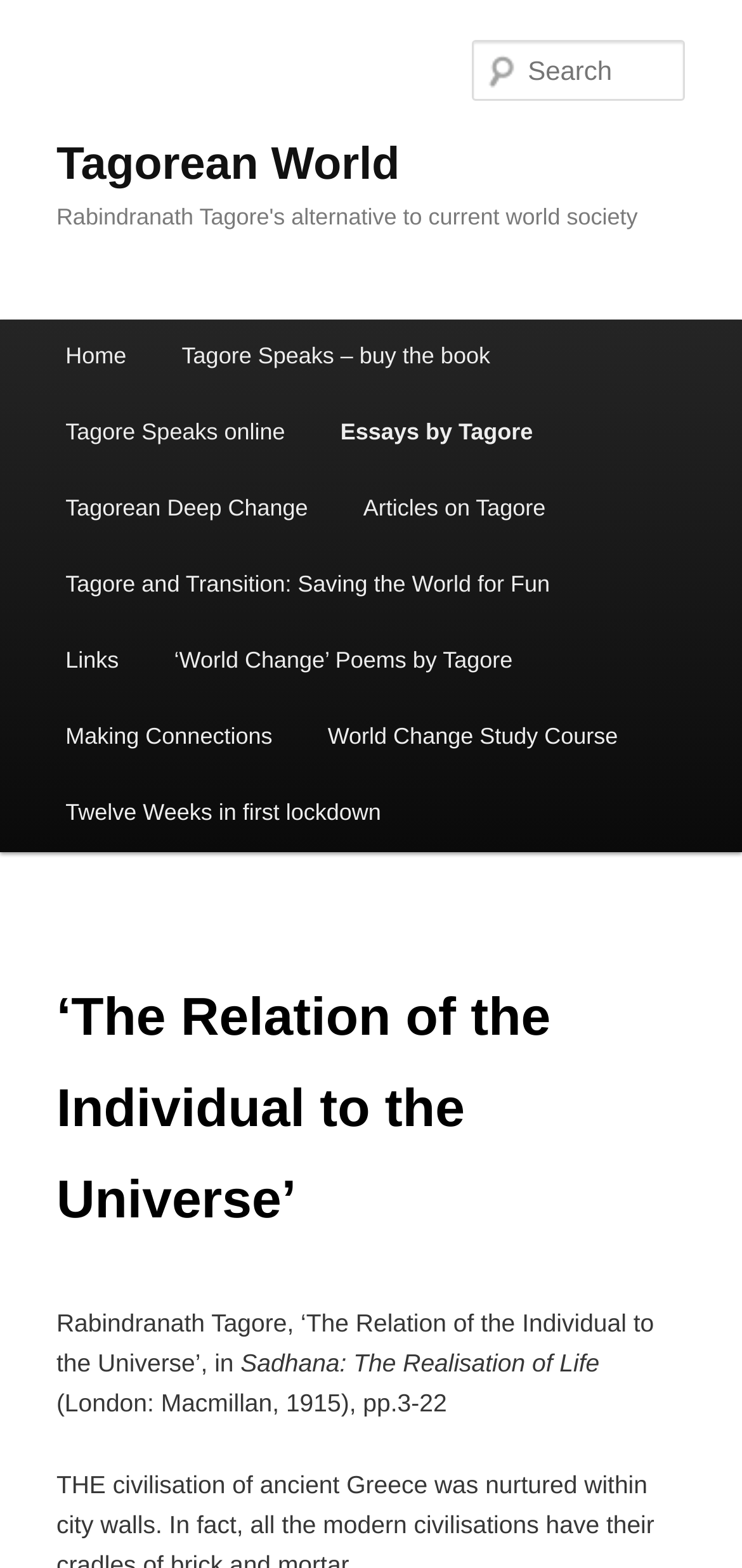How many links are there in the main menu? Please answer the question using a single word or phrase based on the image.

9